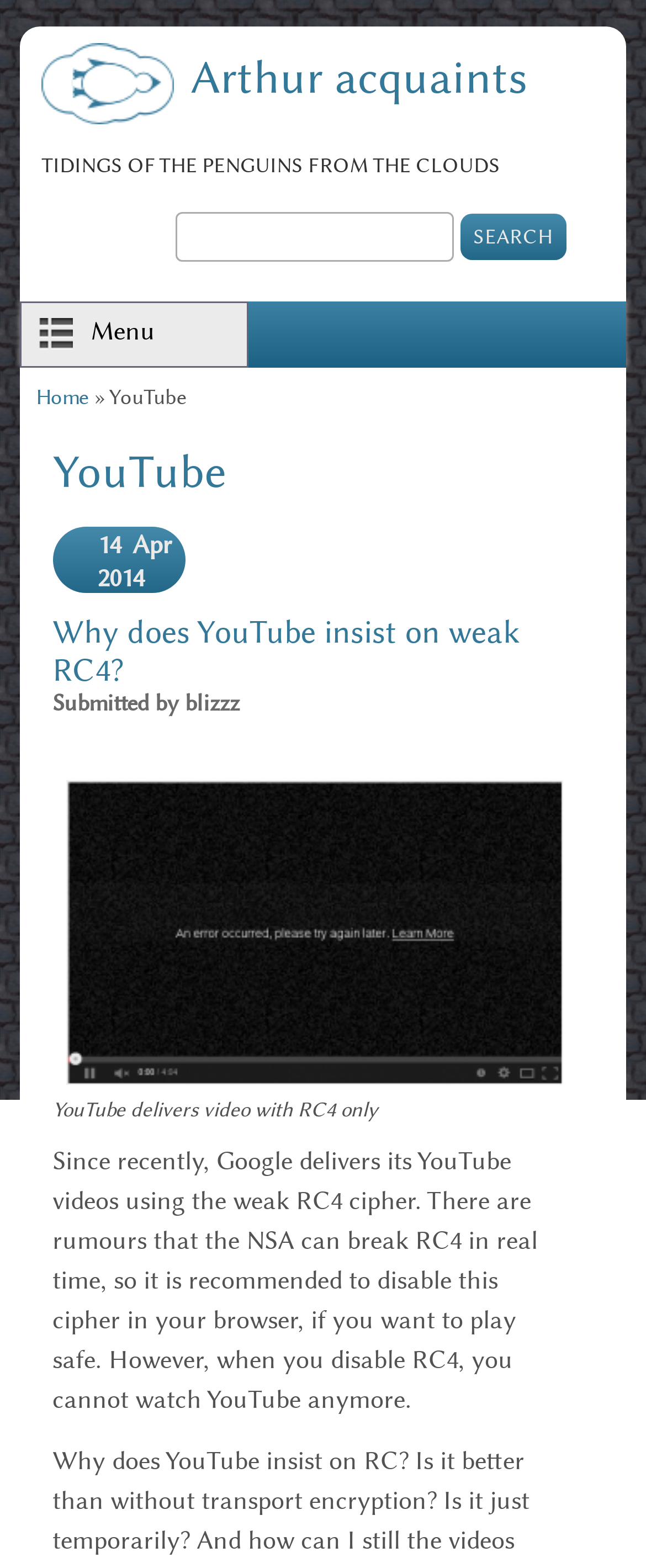What is the topic of the article?
Please respond to the question with as much detail as possible.

I determined the topic of the article by reading the title and the text. The title mentions 'YouTube' and 'RC4', and the text discusses YouTube's use of the RC4 cipher. This suggests that the topic of the article is YouTube's use of the RC4 cipher.